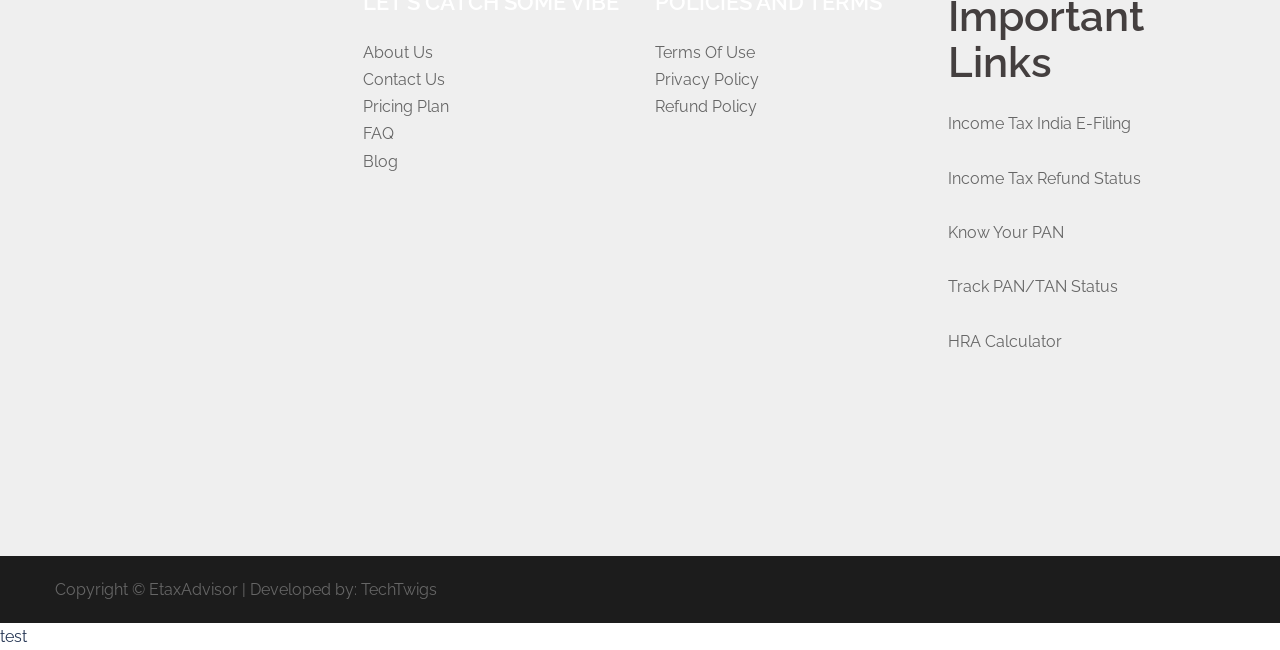Please mark the bounding box coordinates of the area that should be clicked to carry out the instruction: "Click on About Us".

[0.283, 0.066, 0.338, 0.095]